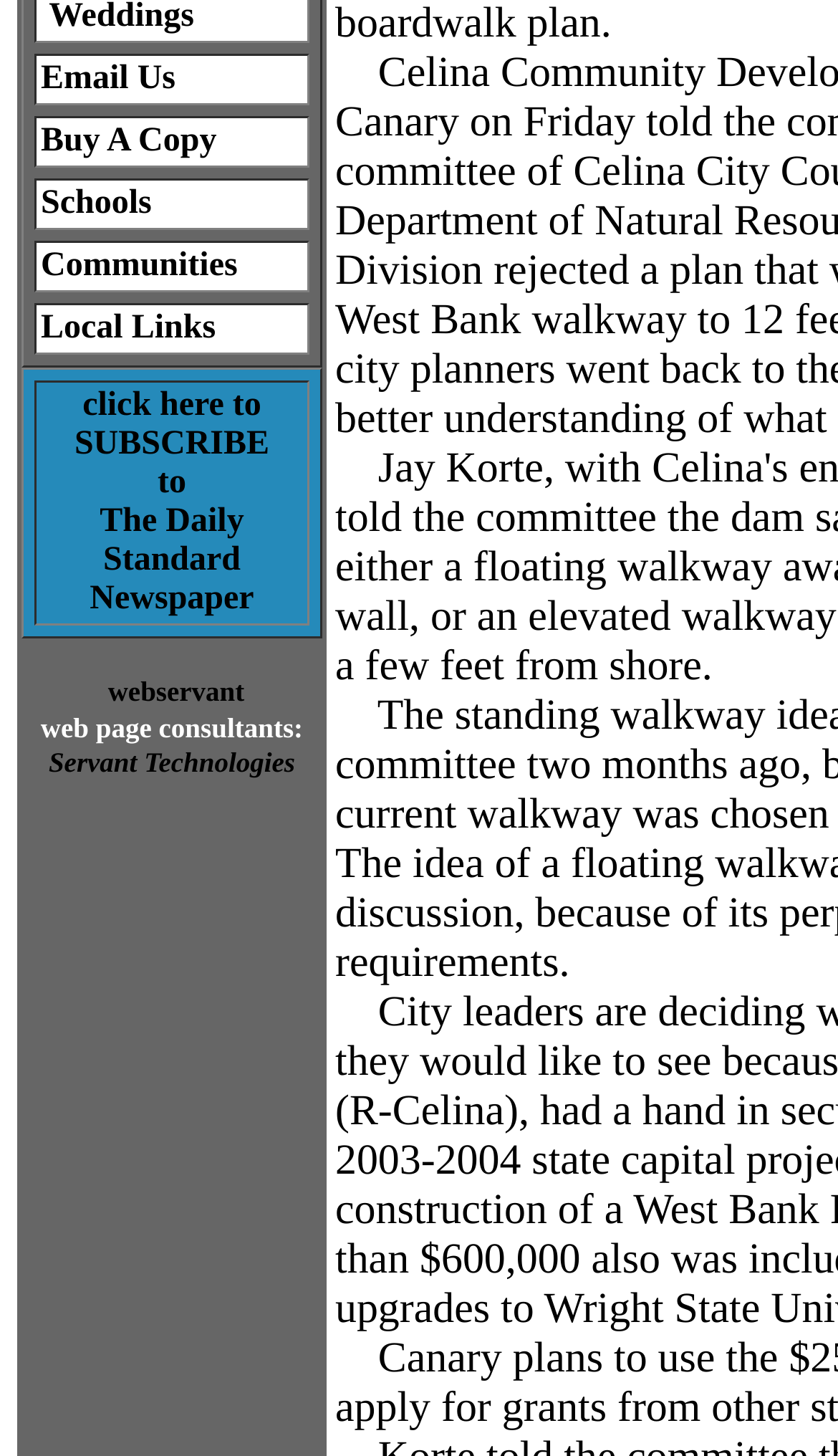Show the bounding box coordinates for the HTML element as described: "click here to".

[0.098, 0.266, 0.312, 0.291]